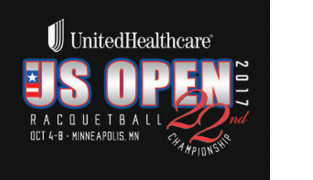Where is the tournament scheduled to take place?
Based on the image, answer the question with as much detail as possible.

According to the logo, the 2017 UnitedHealthcare US Open Racquetball Championship is scheduled to take place in Minneapolis, MN, from October 4-8.